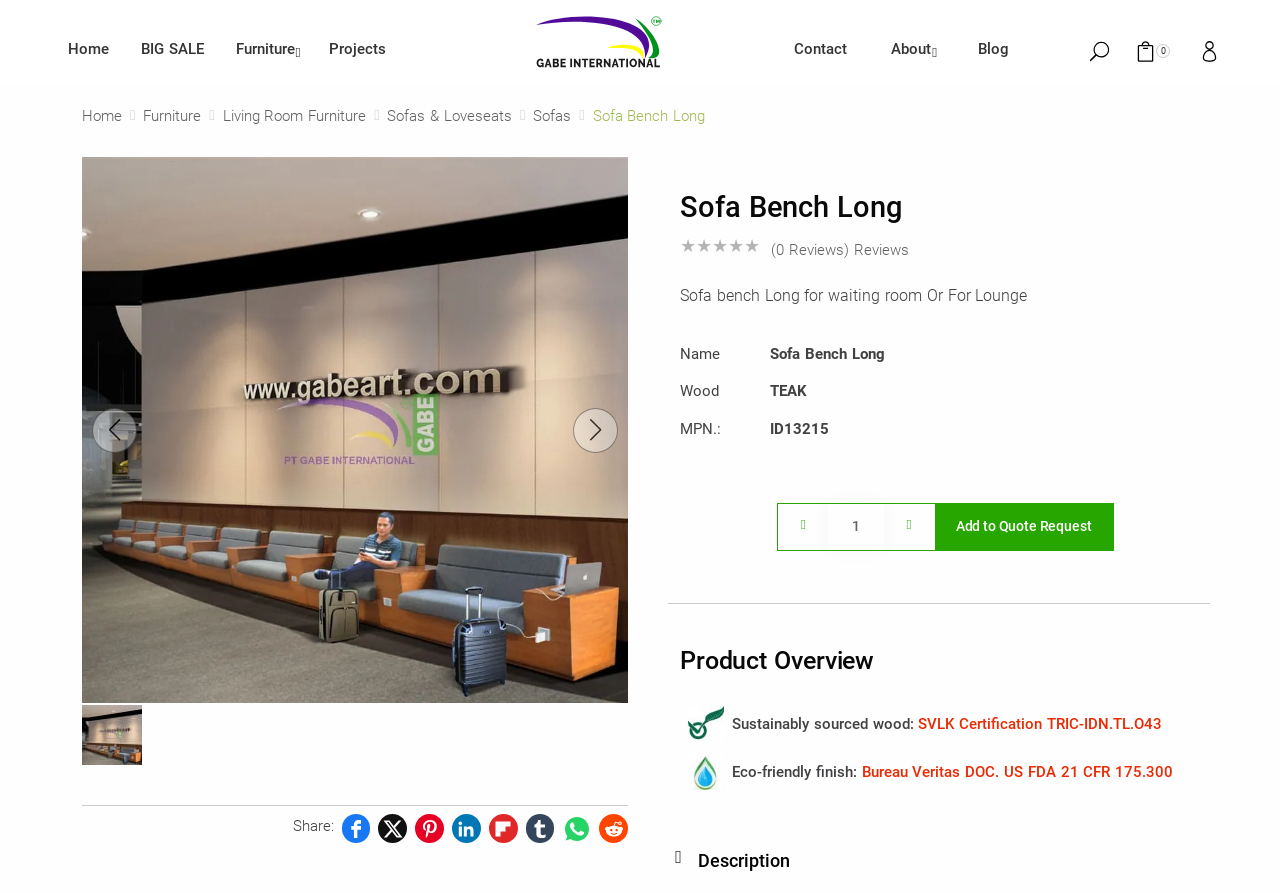What is the material of the sofa bench?
Can you provide a detailed and comprehensive answer to the question?

I found the answer by looking at the description list on the webpage, where there is a term 'Wood' with a detail 'TEAK'. This suggests that the material of the sofa bench is TEAK.